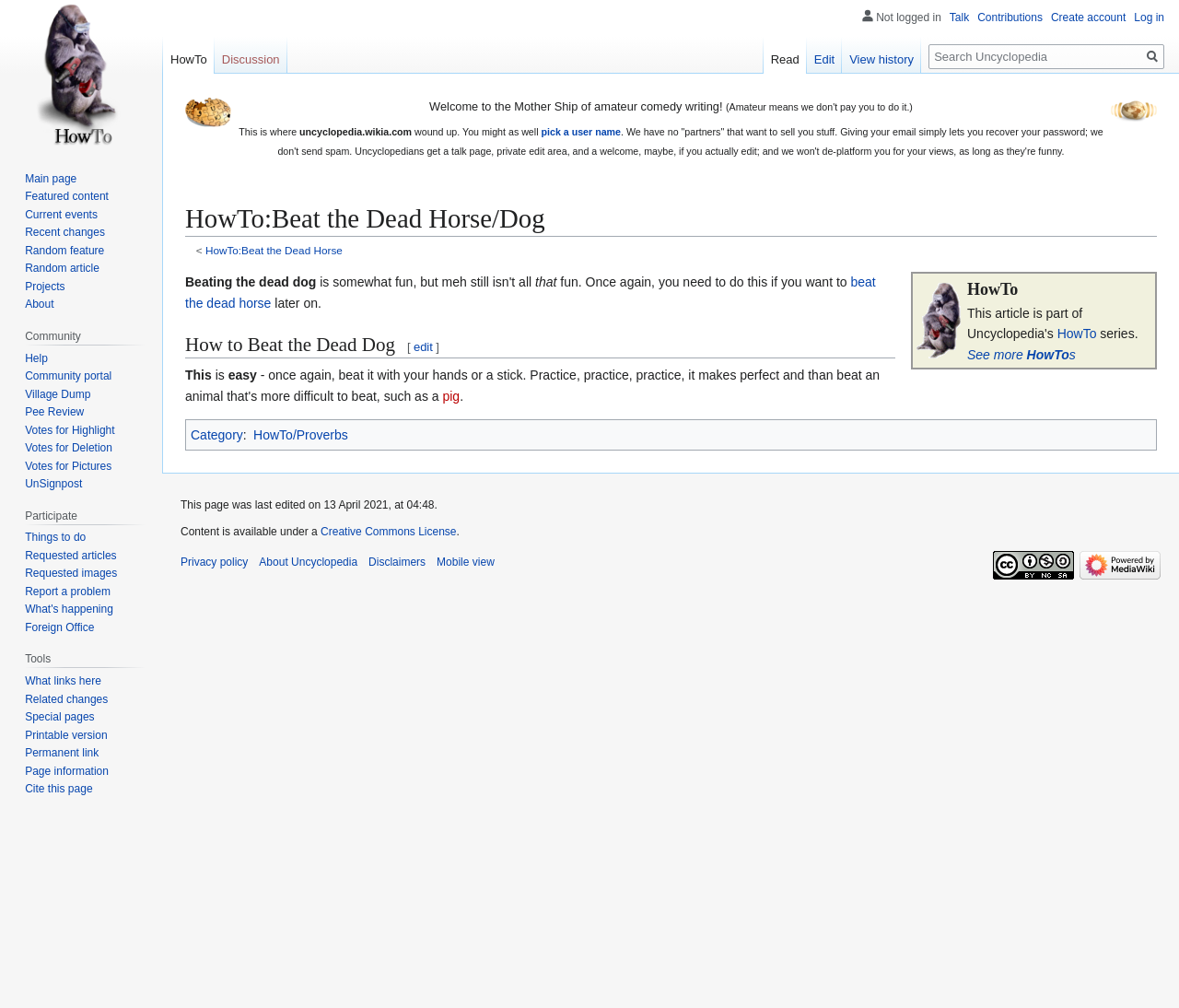Determine the coordinates of the bounding box for the clickable area needed to execute this instruction: "Go to the 'HowTo' page".

[0.897, 0.324, 0.93, 0.338]